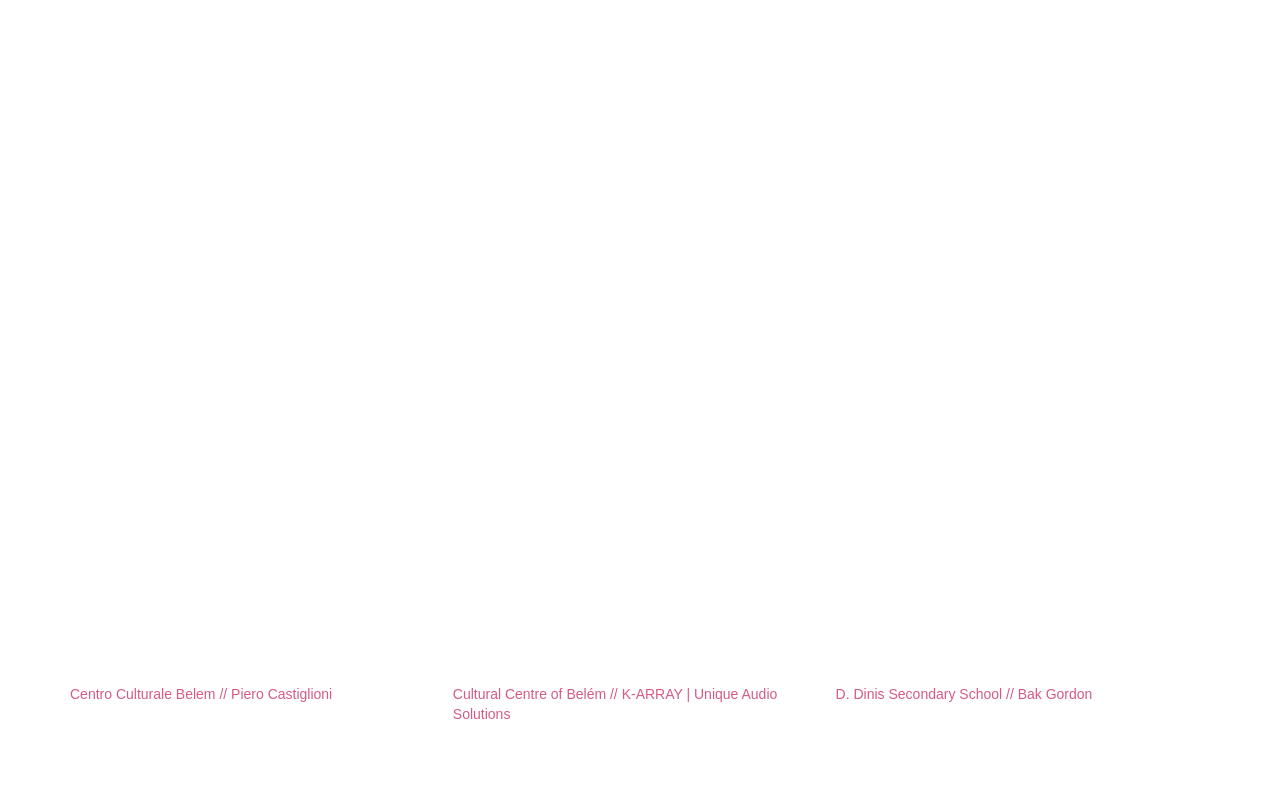What is the name of the secondary school?
Please provide a single word or phrase in response based on the screenshot.

D. Dinis Secondary School